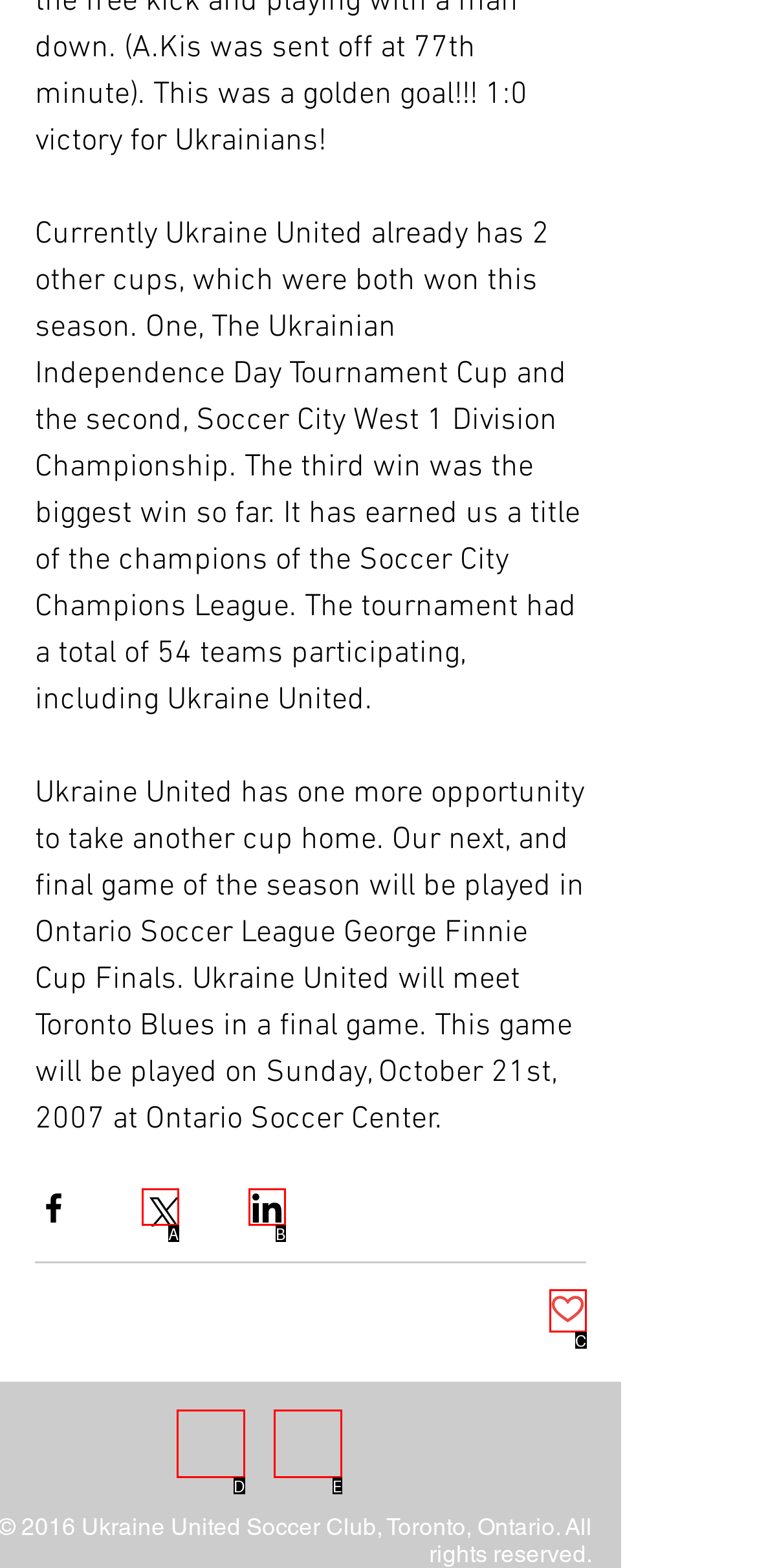Choose the letter that best represents the description: Post not marked as liked. Provide the letter as your response.

C